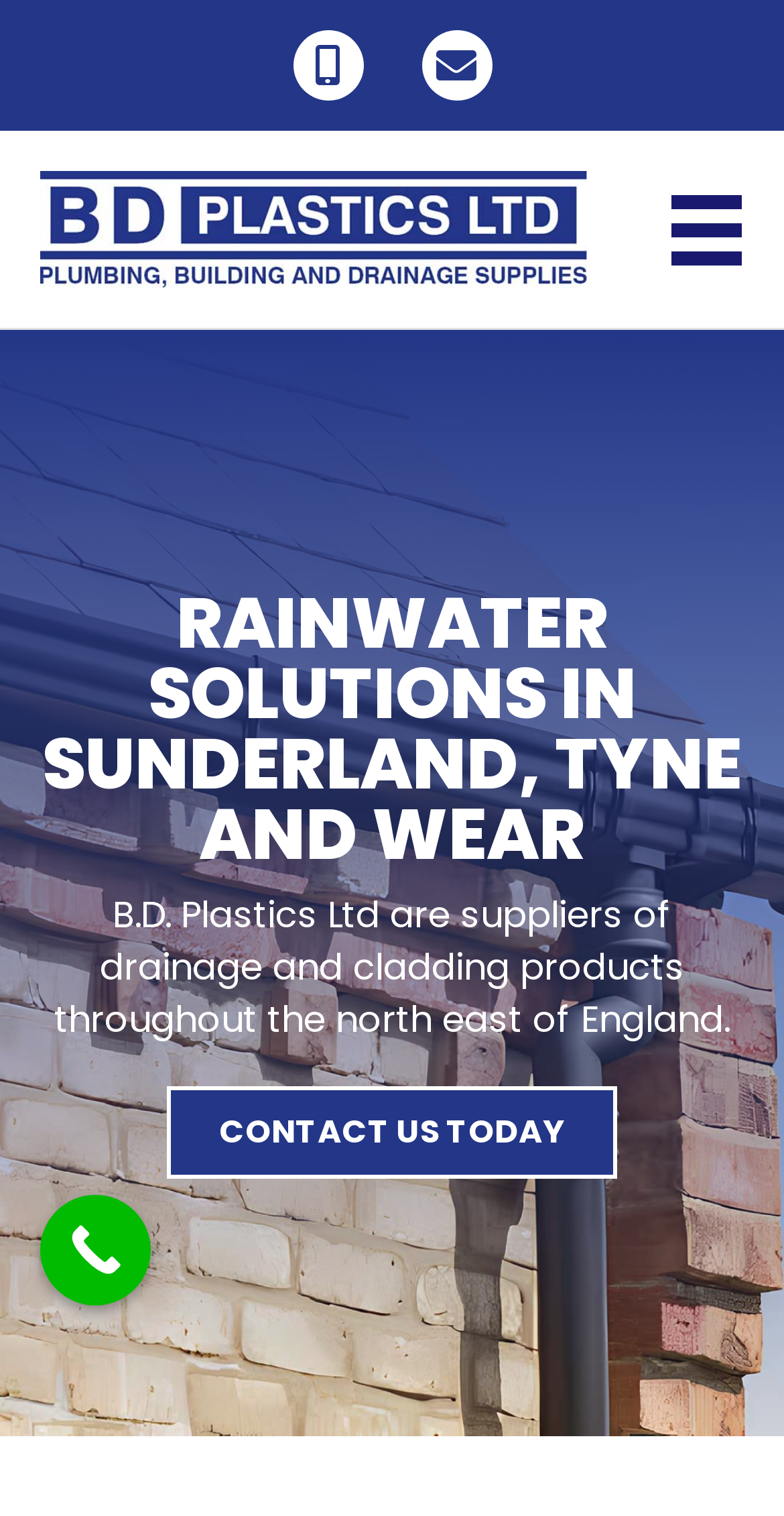Respond to the following question with a brief word or phrase:
What region does the company operate in?

North East of England